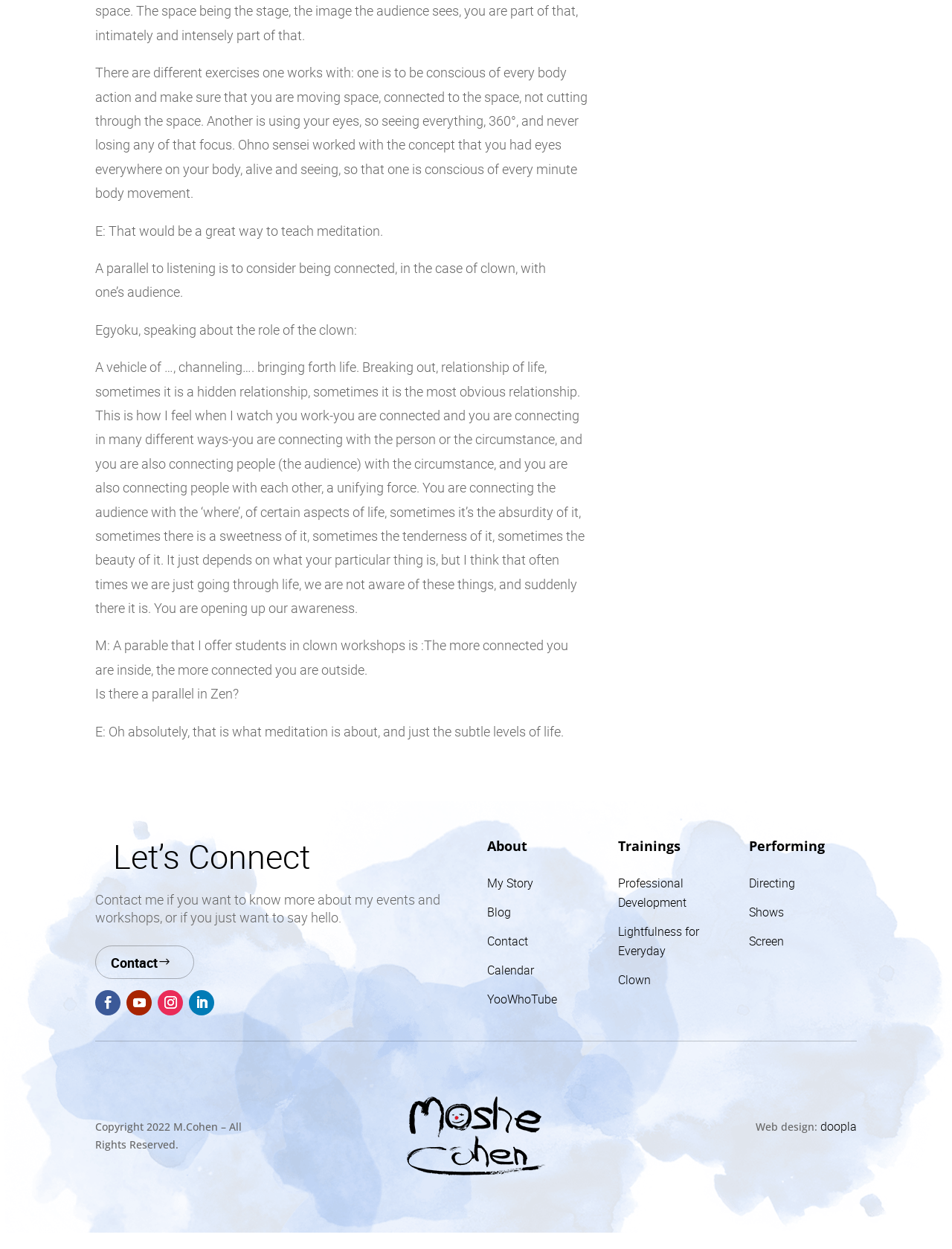What is the relationship between the author and Egyoku?
Provide a fully detailed and comprehensive answer to the question.

The webpage quotes Egyoku speaking about the role of the clown, and the author seems to be referencing Egyoku's teachings, suggesting that Egyoku is a sensei or teacher that the author respects and is influenced by.